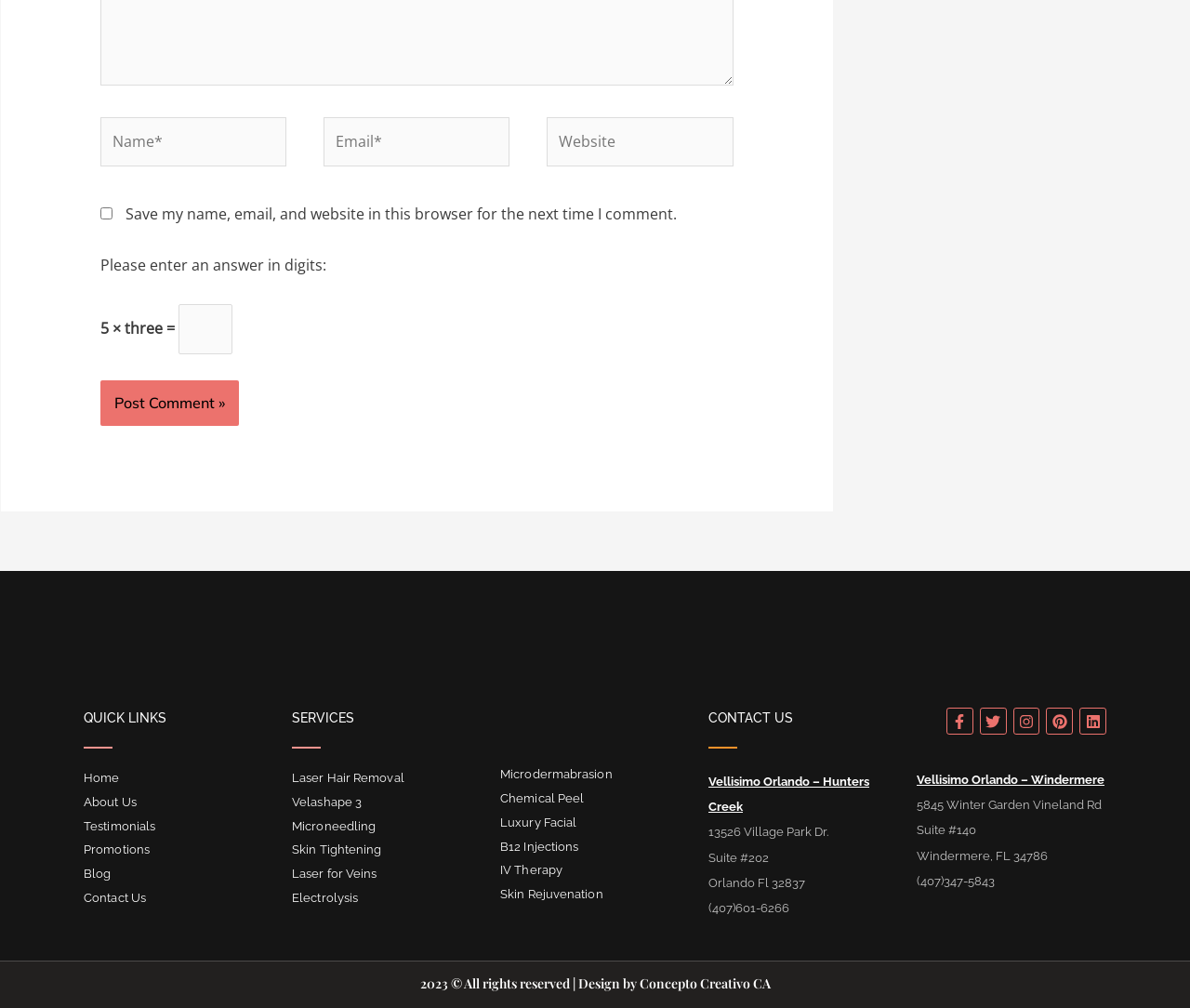Pinpoint the bounding box coordinates of the element that must be clicked to accomplish the following instruction: "Click the 'Laser Hair Removal' link". The coordinates should be in the format of four float numbers between 0 and 1, i.e., [left, top, right, bottom].

[0.245, 0.763, 0.405, 0.782]